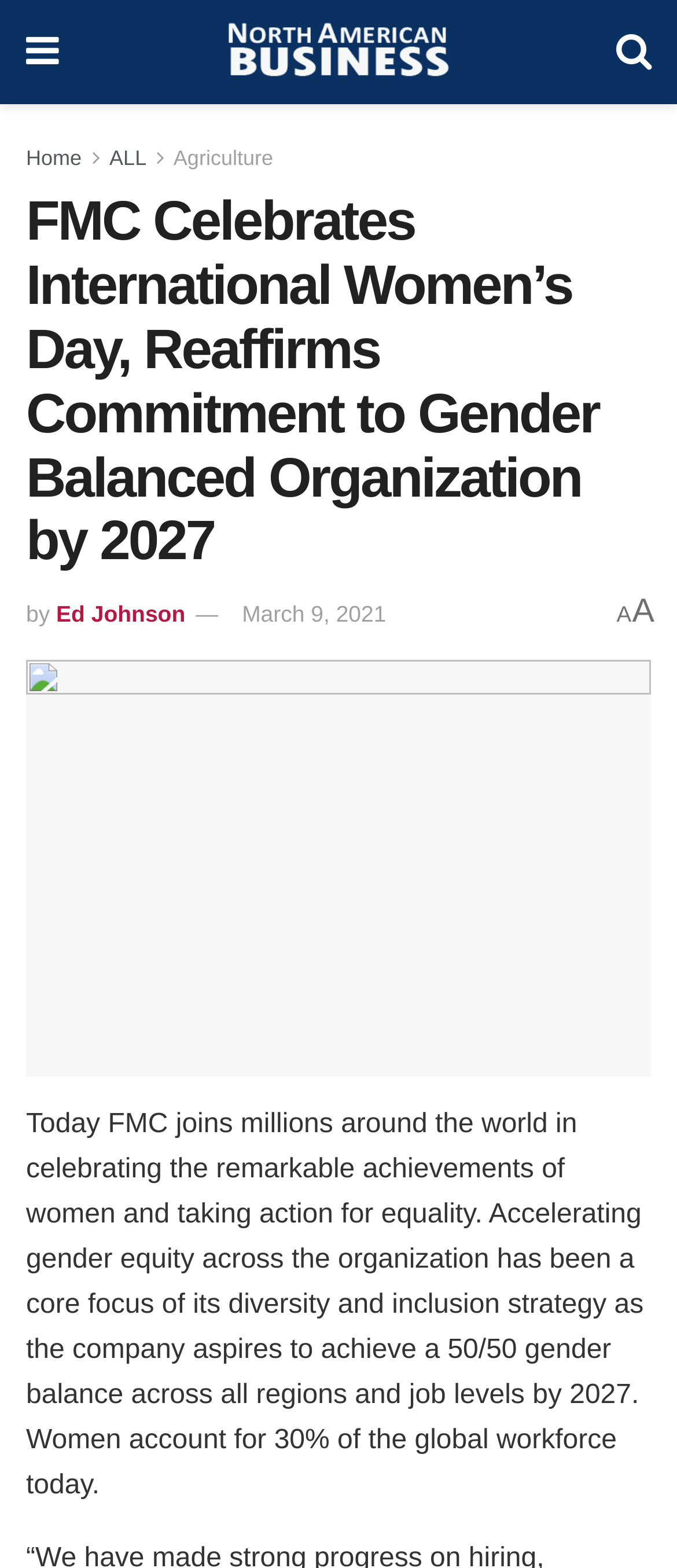Calculate the bounding box coordinates for the UI element based on the following description: "Agriculture". Ensure the coordinates are four float numbers between 0 and 1, i.e., [left, top, right, bottom].

[0.256, 0.093, 0.403, 0.109]